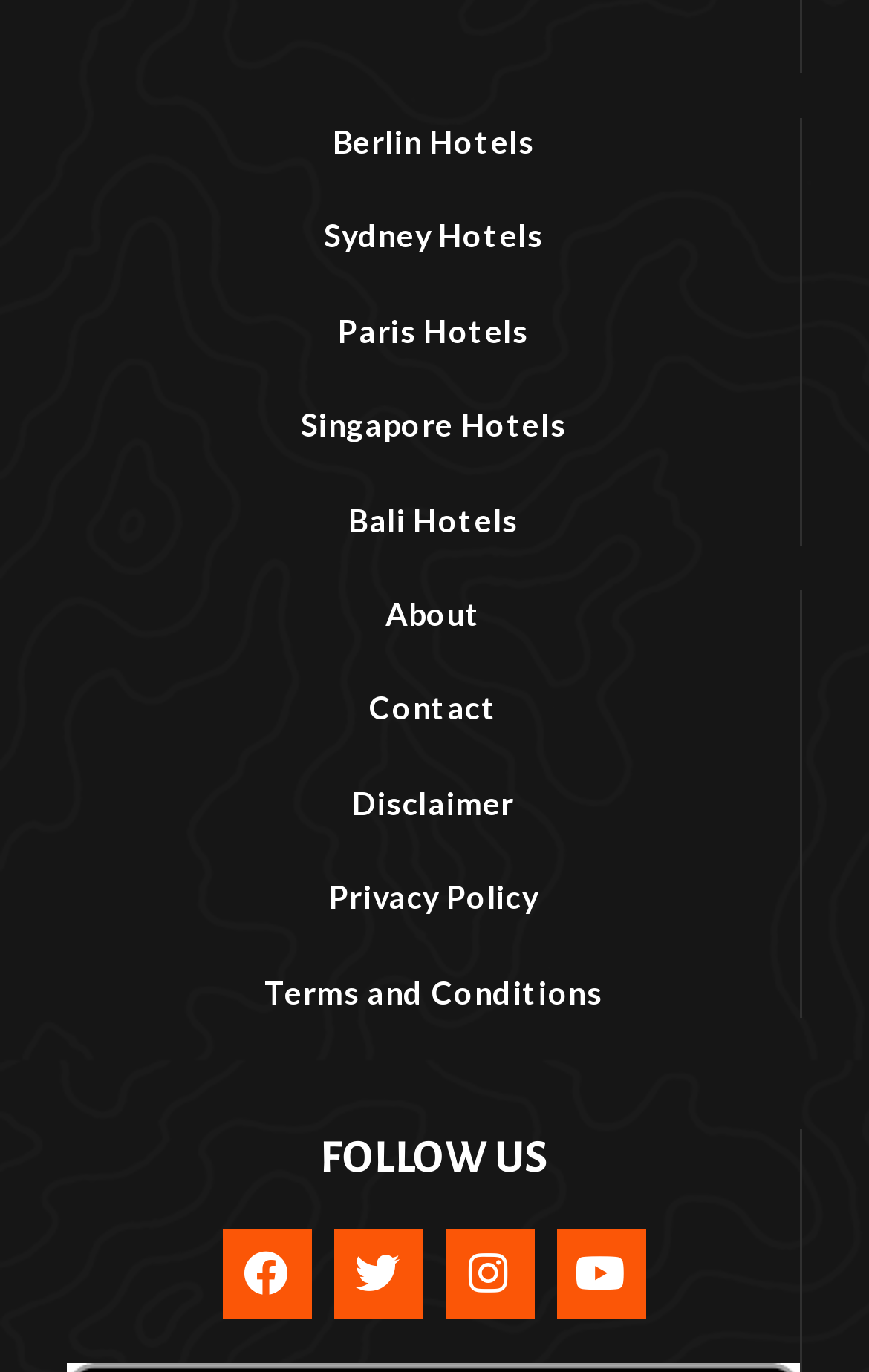Using the details in the image, give a detailed response to the question below:
How many social media platforms are listed?

I counted the number of links with social media platform icons, which are Facebook, Twitter, Instagram, and Youtube, totaling 4 social media platforms.